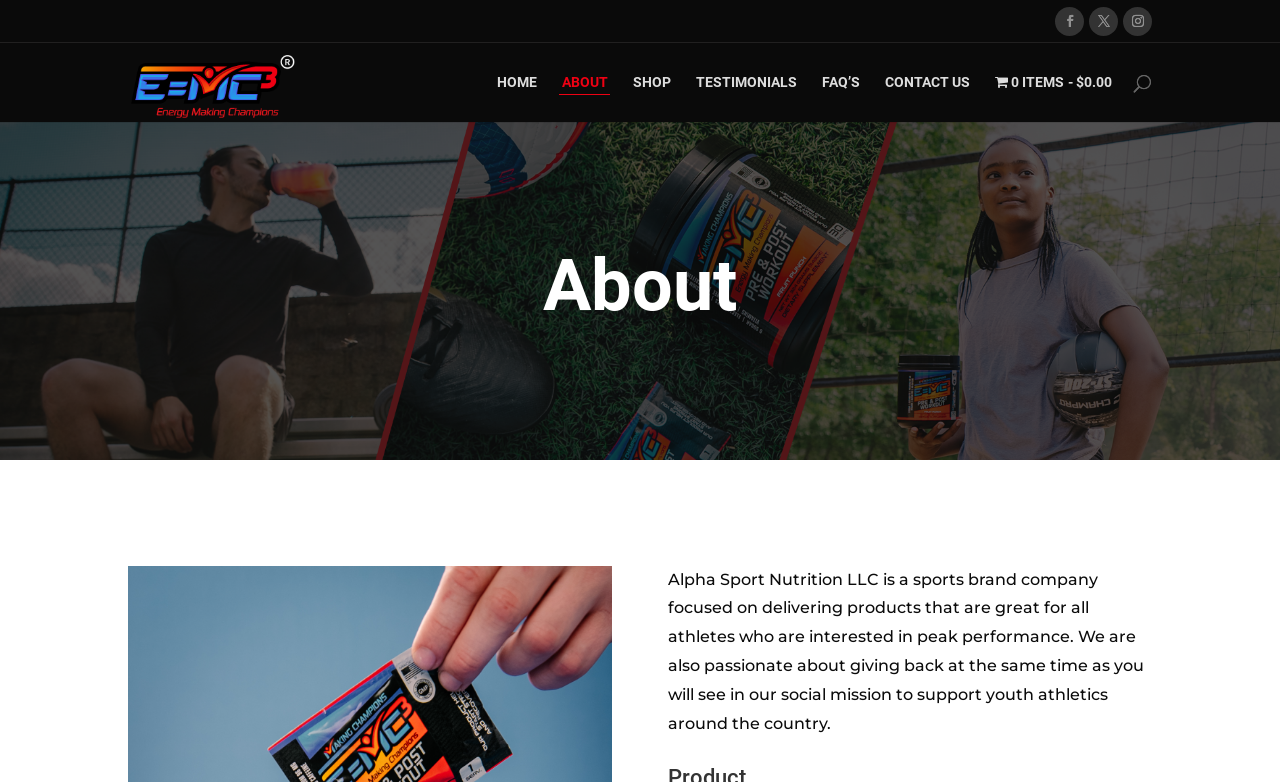Please provide the bounding box coordinates for the element that needs to be clicked to perform the following instruction: "search for something". The coordinates should be given as four float numbers between 0 and 1, i.e., [left, top, right, bottom].

[0.157, 0.053, 0.877, 0.056]